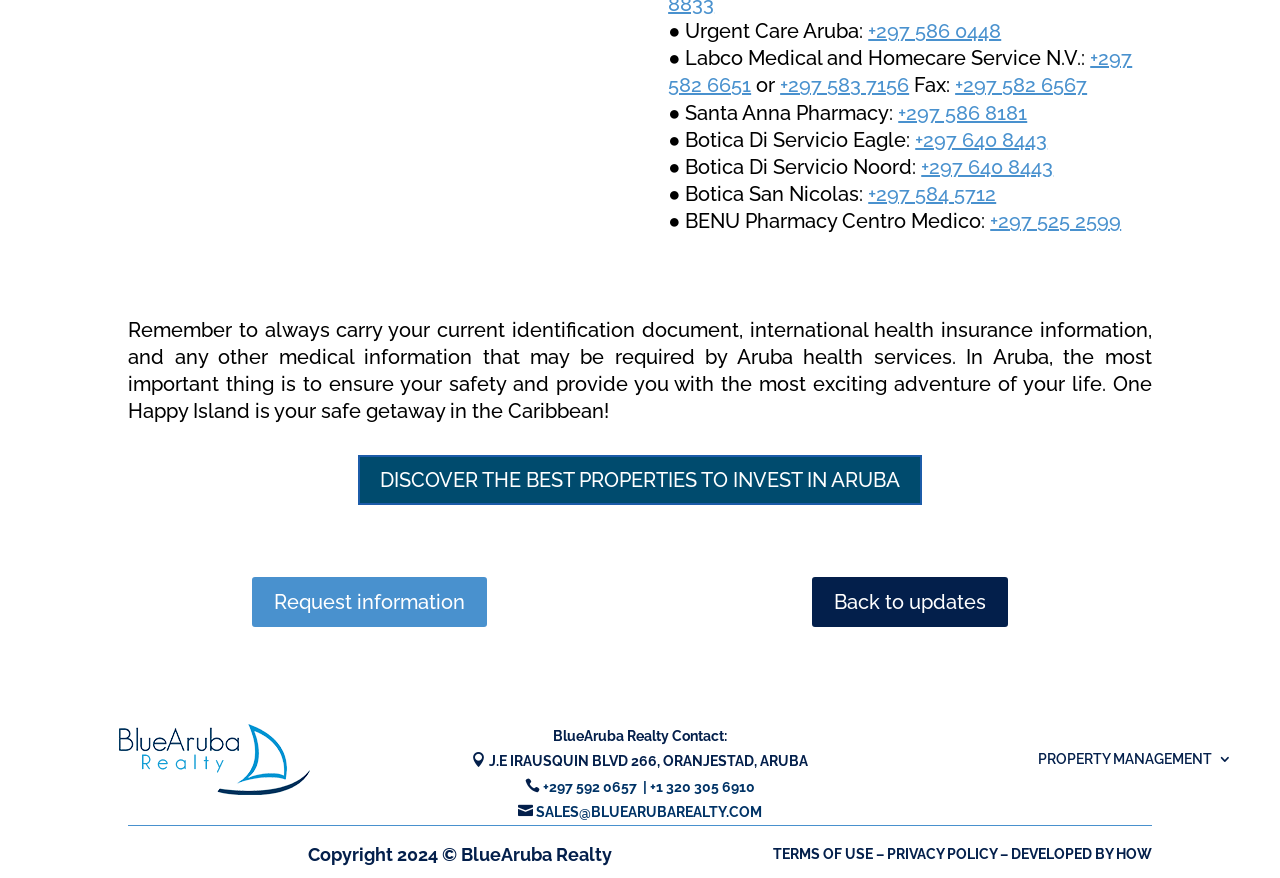Please specify the bounding box coordinates of the clickable region to carry out the following instruction: "Call Urgent Care Aruba". The coordinates should be four float numbers between 0 and 1, in the format [left, top, right, bottom].

[0.678, 0.022, 0.782, 0.049]